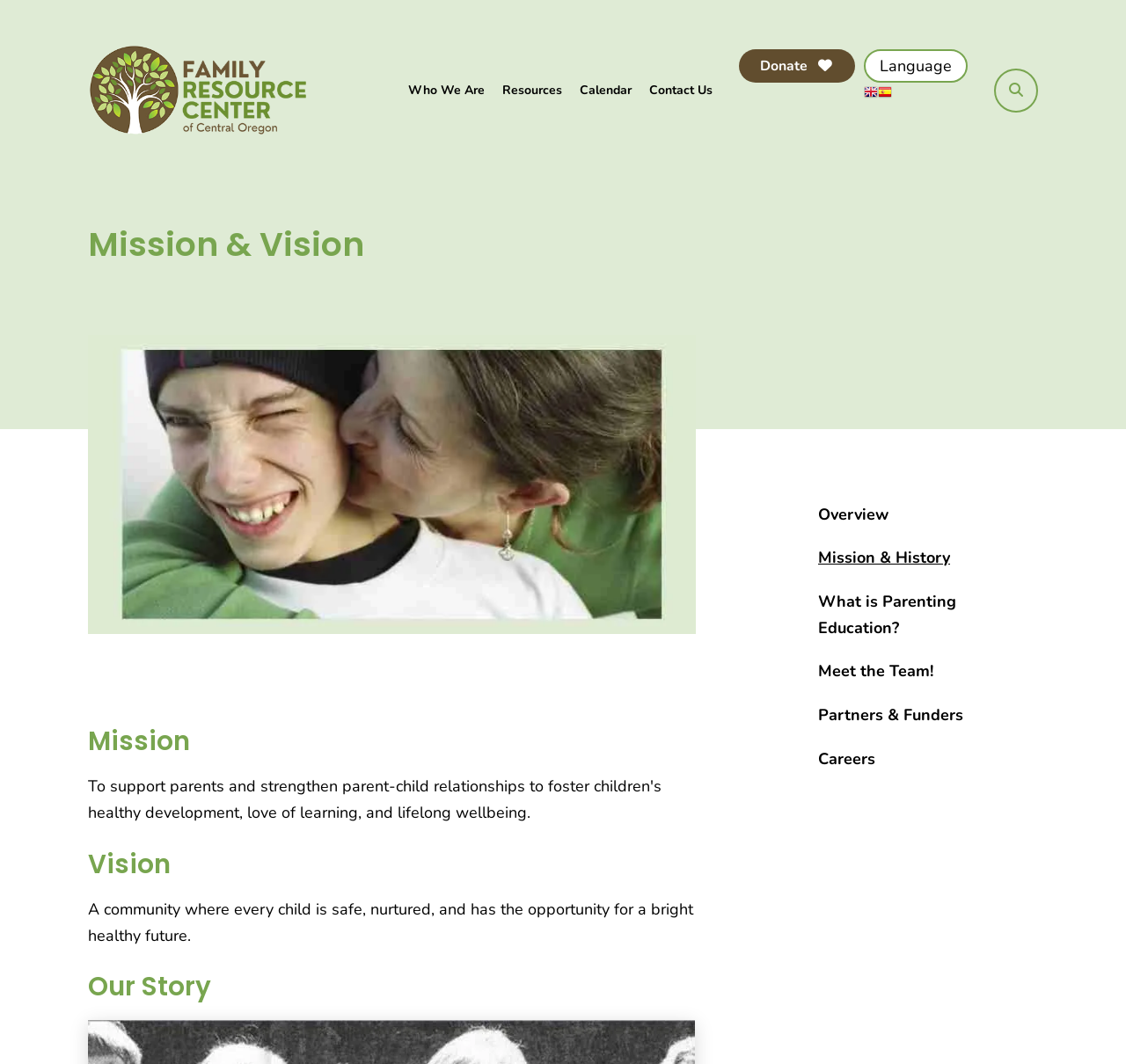What is the vision of the Family Resource Center?
Provide a short answer using one word or a brief phrase based on the image.

A community where every child is safe, nurtured, and has the opportunity for a bright healthy future.